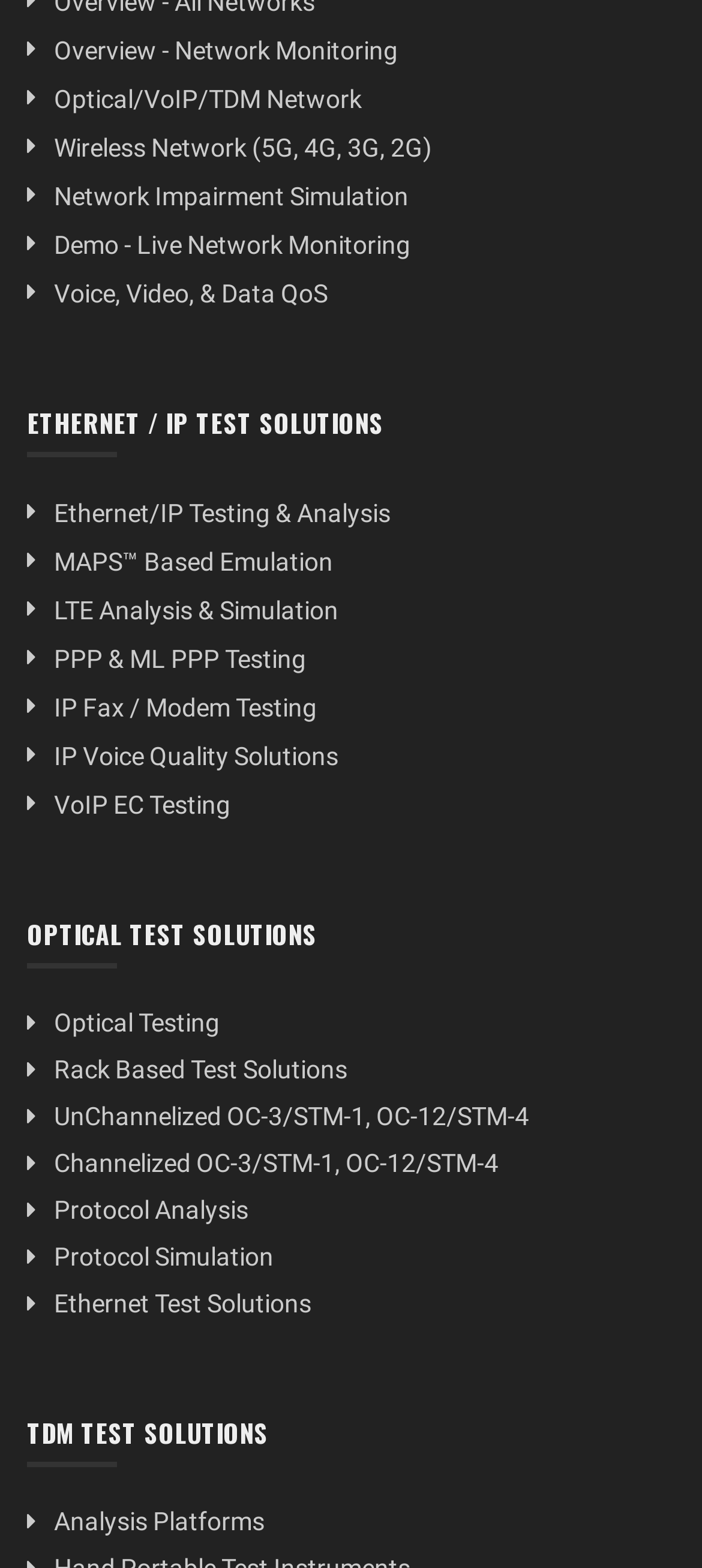Please find the bounding box coordinates of the element that needs to be clicked to perform the following instruction: "Explore Ethernet/IP testing and analysis". The bounding box coordinates should be four float numbers between 0 and 1, represented as [left, top, right, bottom].

[0.077, 0.318, 0.556, 0.337]